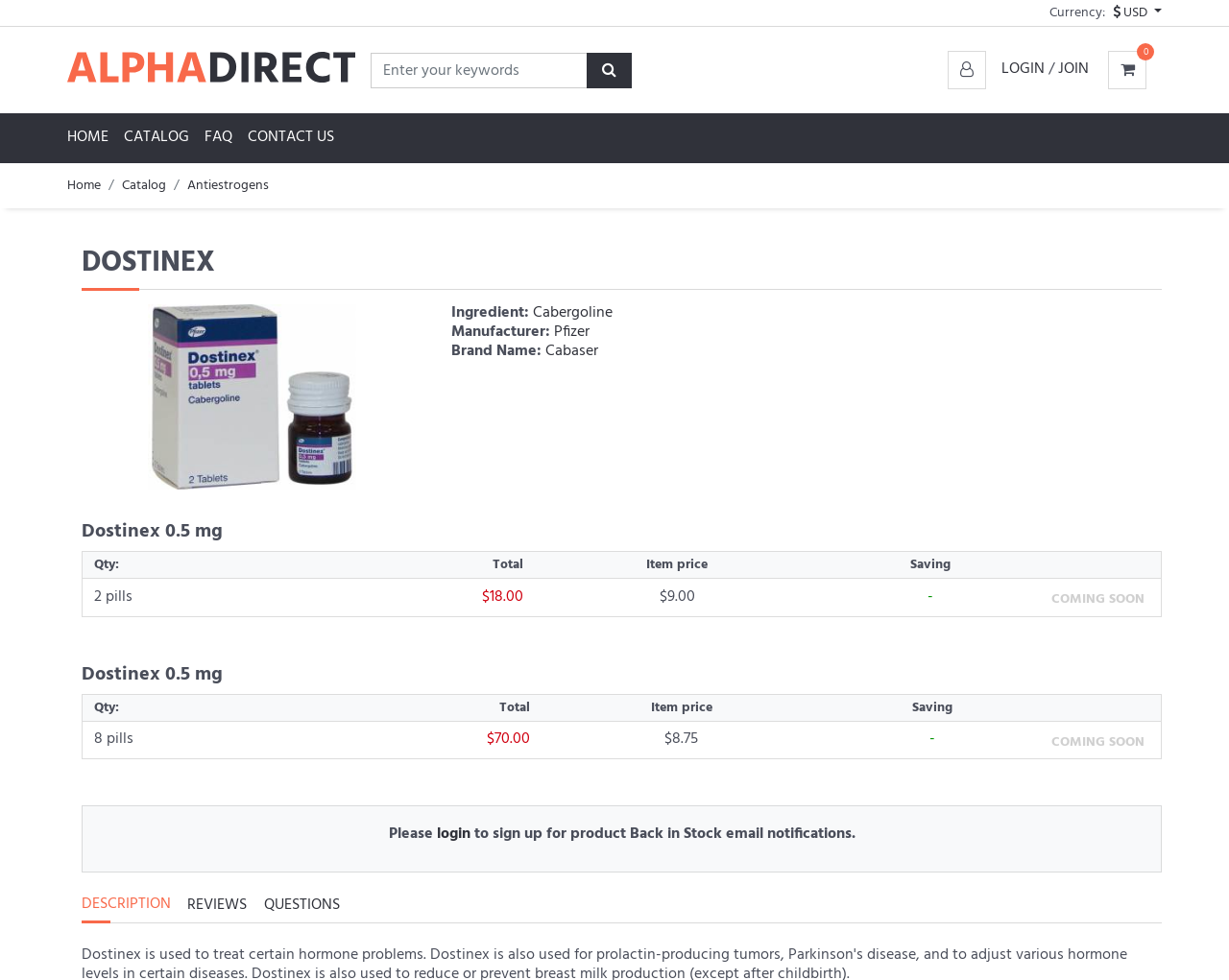Respond concisely with one word or phrase to the following query:
What is the currency used on this website?

USD